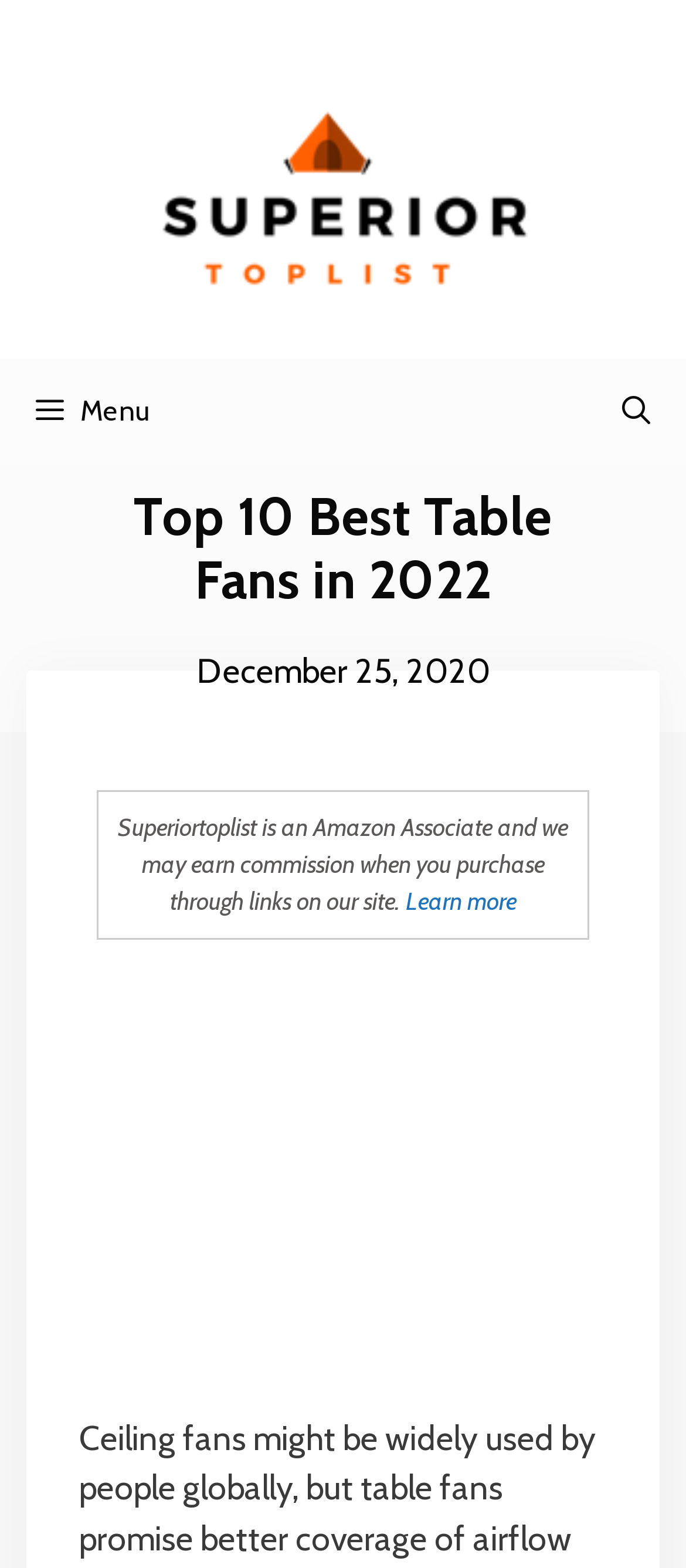Identify the bounding box for the UI element that is described as follows: "Learn more".

[0.591, 0.564, 0.753, 0.585]